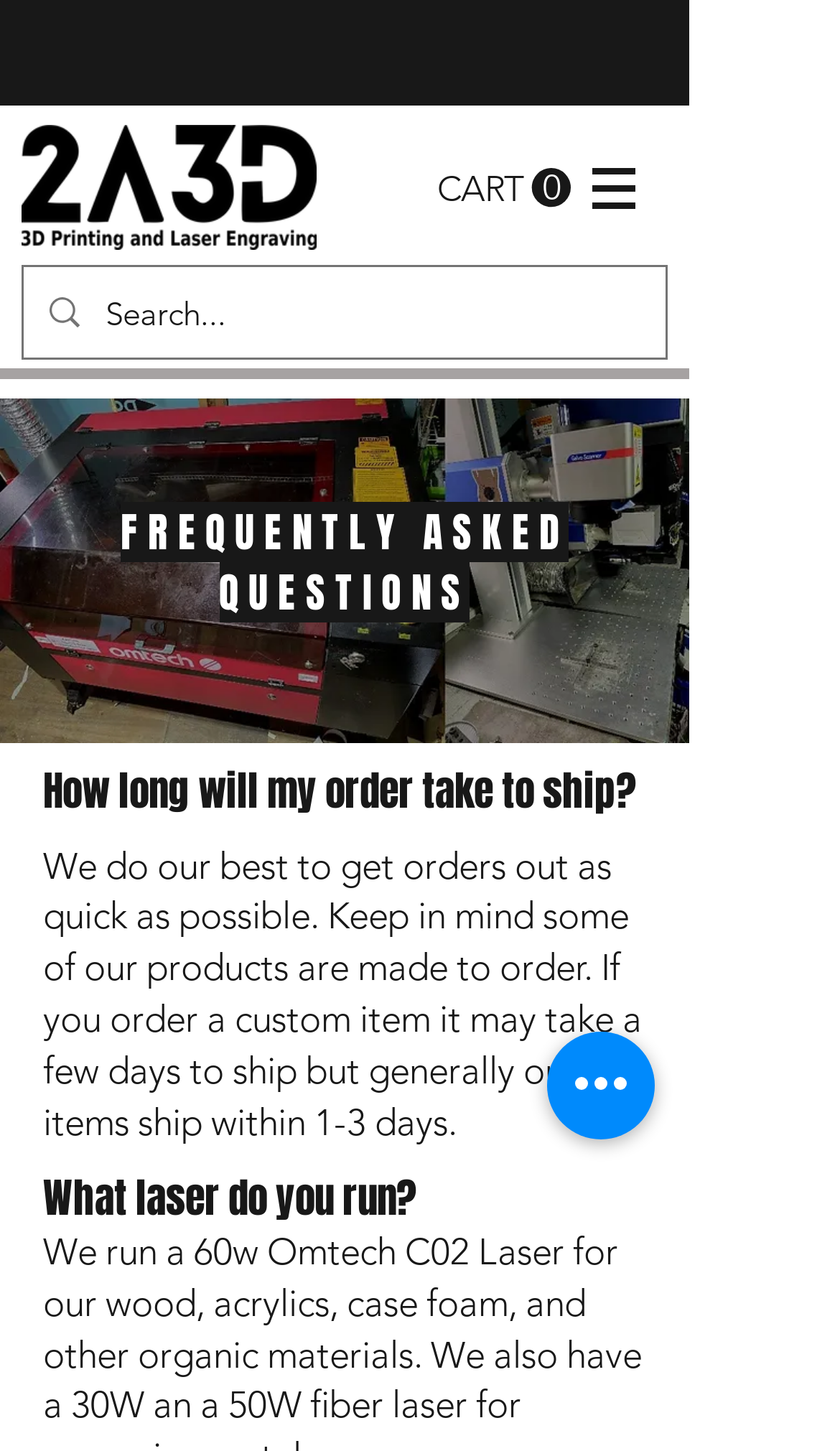What is the purpose of the search box?
Provide an in-depth answer to the question, covering all aspects.

I found a search box with a placeholder text 'Search...' and an image of a magnifying glass, which suggests that it is used to search the site.